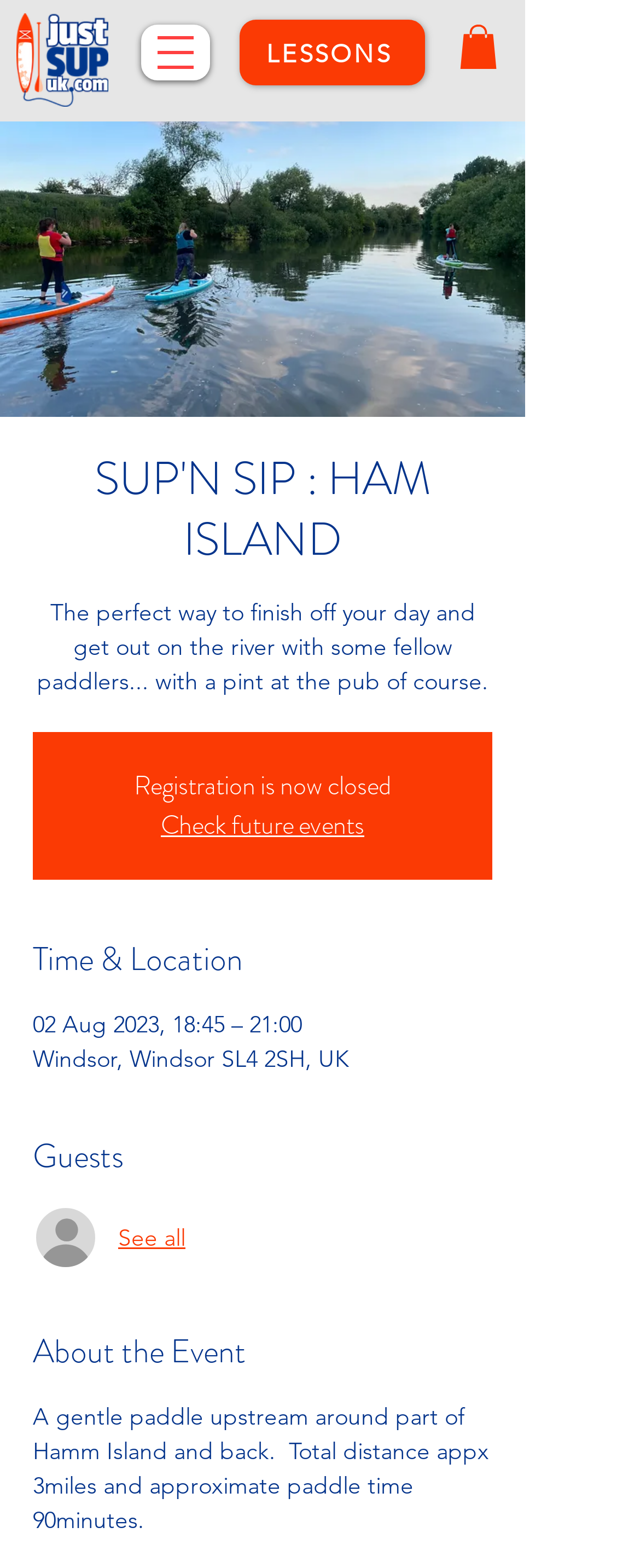What is the approximate paddle time?
Based on the screenshot, provide a one-word or short-phrase response.

90 minutes